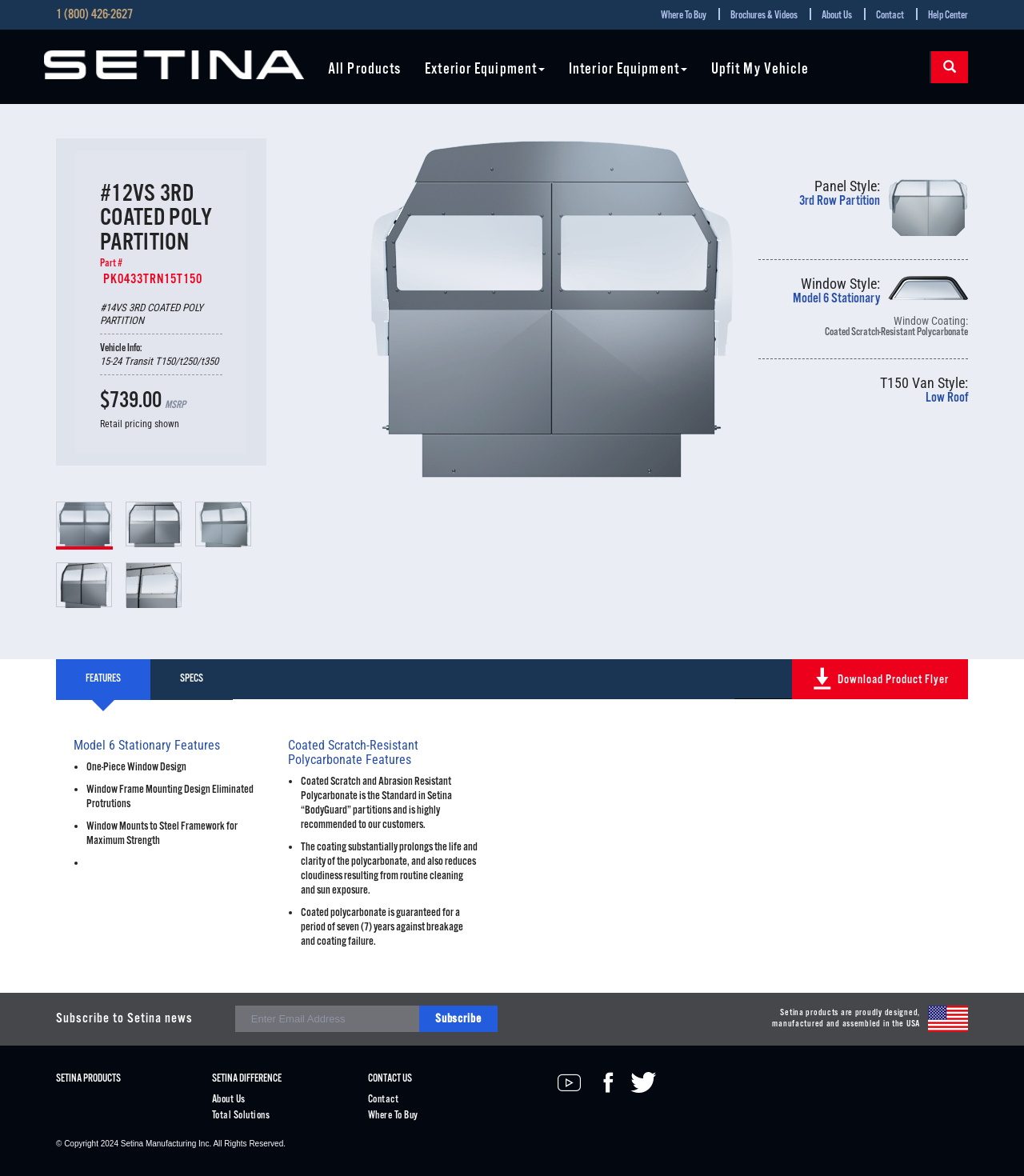Identify the bounding box coordinates of the specific part of the webpage to click to complete this instruction: "Search by Keyword or Part Number".

[0.896, 0.032, 0.957, 0.082]